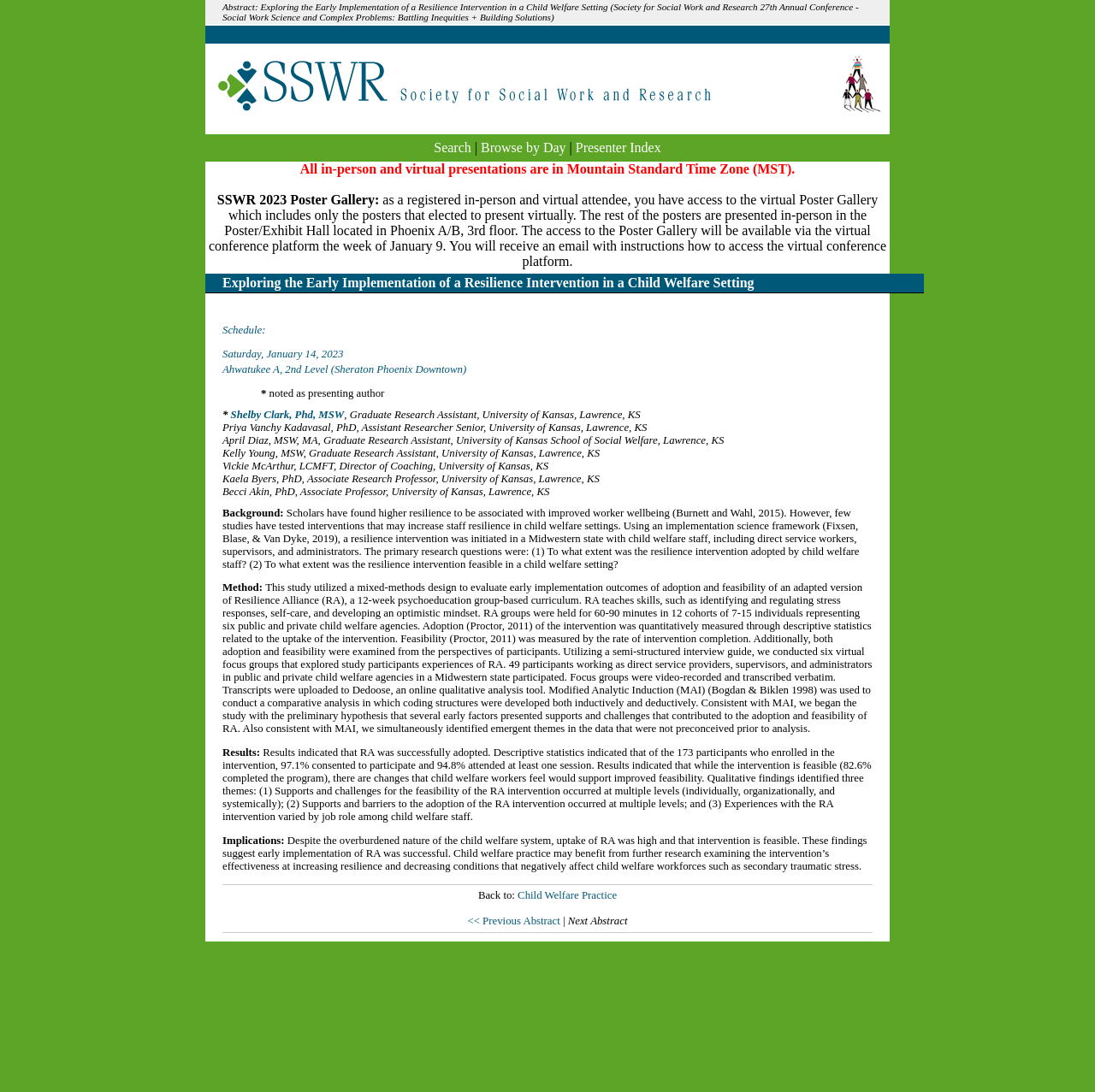Based on the element description Browse by Day, identify the bounding box coordinates for the UI element. The coordinates should be in the format (top-left x, top-left y, bottom-right x, bottom-right y) and within the 0 to 1 range.

[0.439, 0.128, 0.517, 0.142]